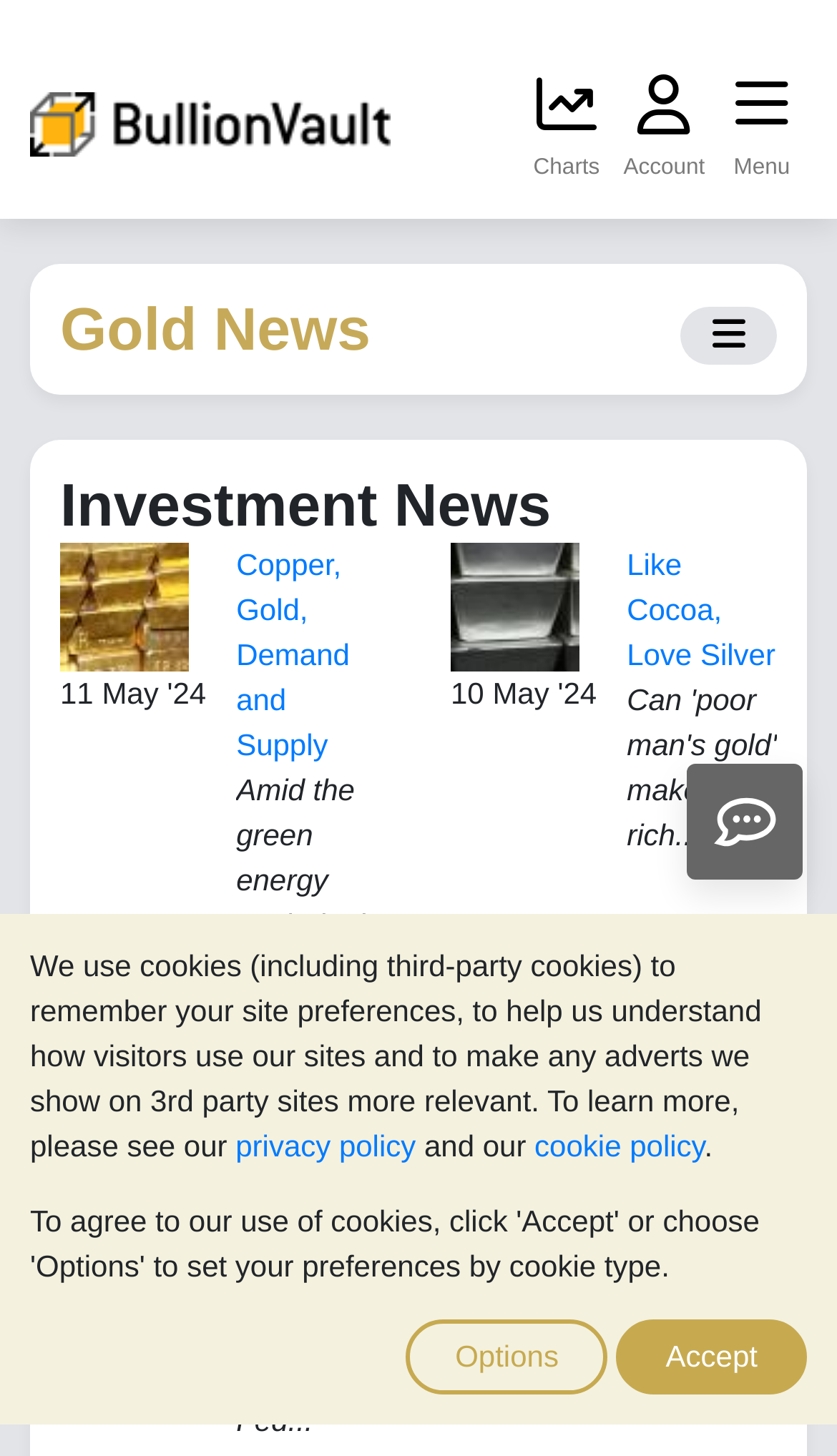Could you specify the bounding box coordinates for the clickable section to complete the following instruction: "Open the Charts page"?

[0.623, 0.041, 0.731, 0.129]